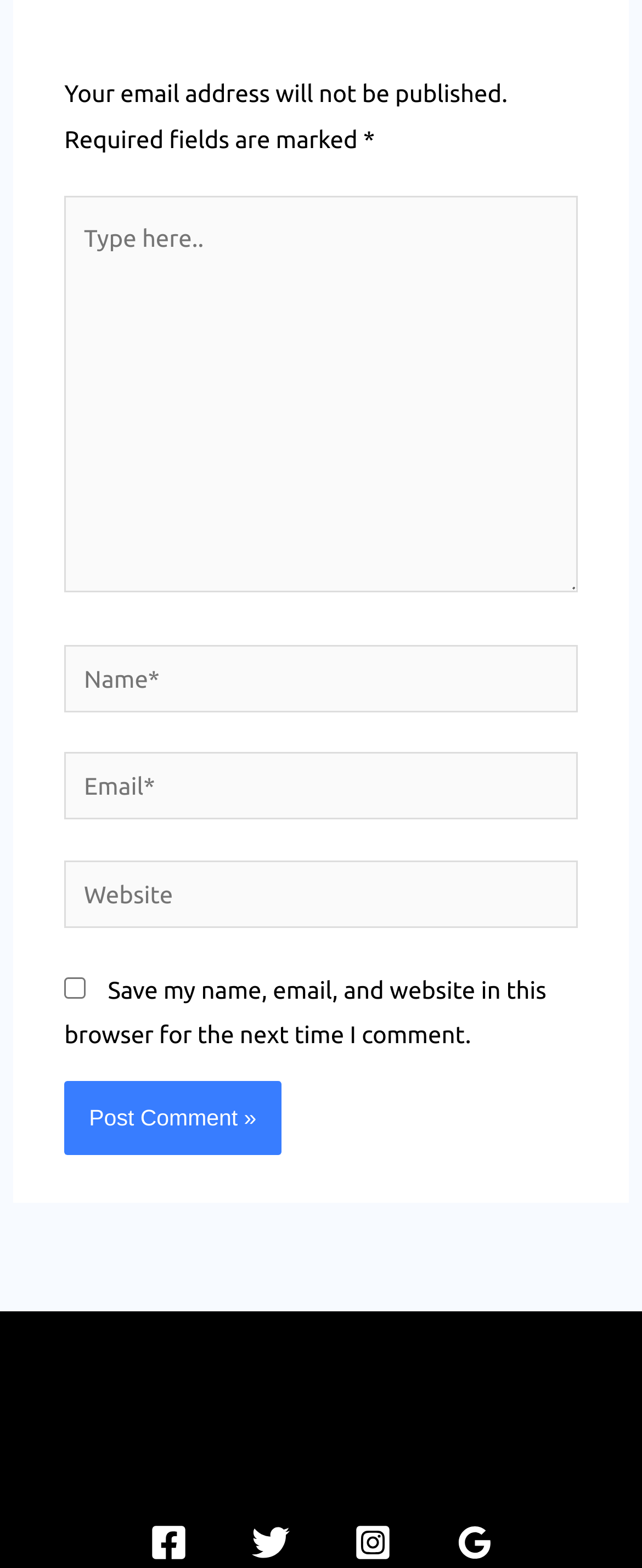Determine the bounding box coordinates for the HTML element described here: "parent_node: Email* name="email" placeholder="Email*"".

[0.1, 0.48, 0.9, 0.523]